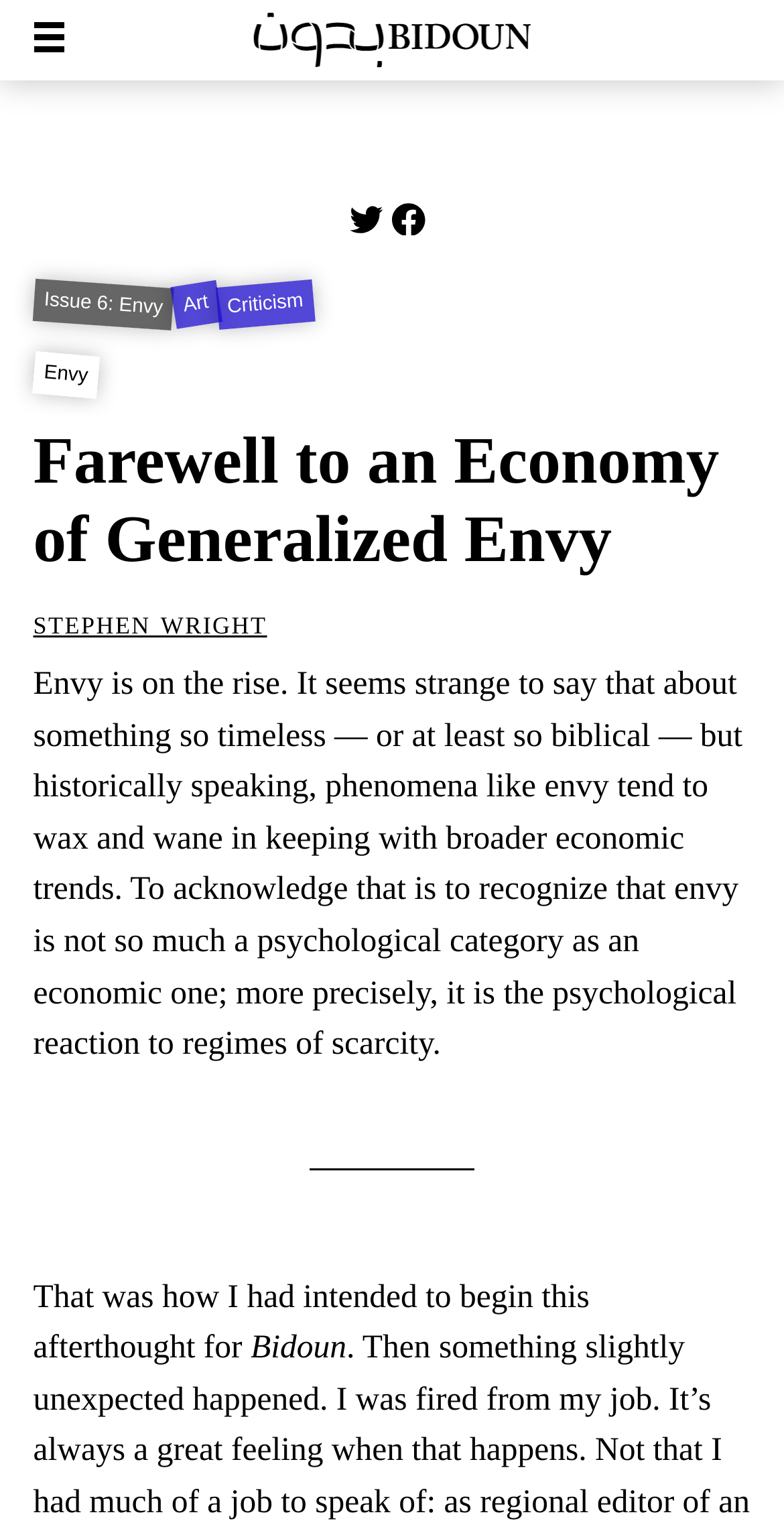Provide the bounding box coordinates of the HTML element this sentence describes: "Issue 6: Envy". The bounding box coordinates consist of four float numbers between 0 and 1, i.e., [left, top, right, bottom].

[0.04, 0.182, 0.221, 0.216]